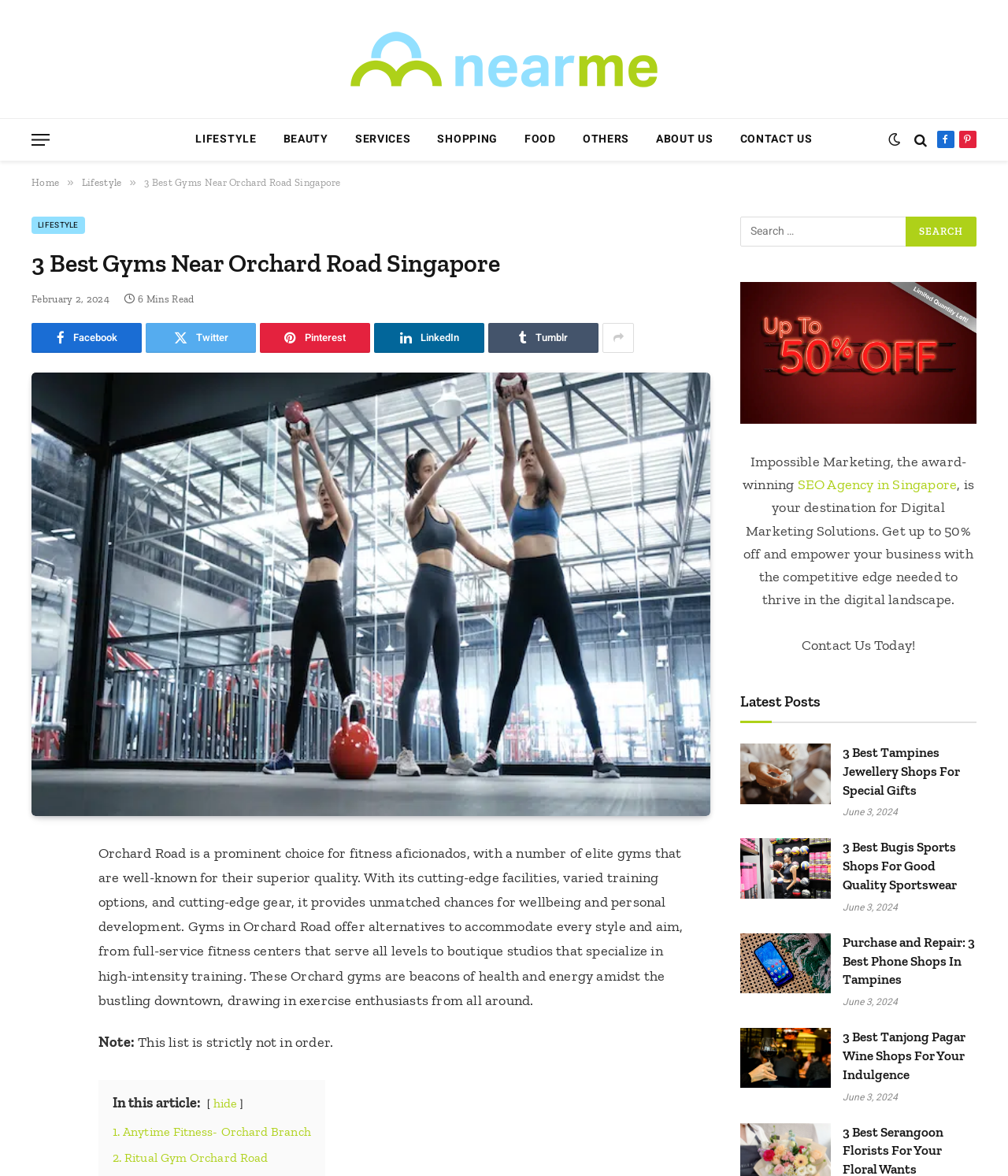Identify the main title of the webpage and generate its text content.

3 Best Gyms Near Orchard Road Singapore